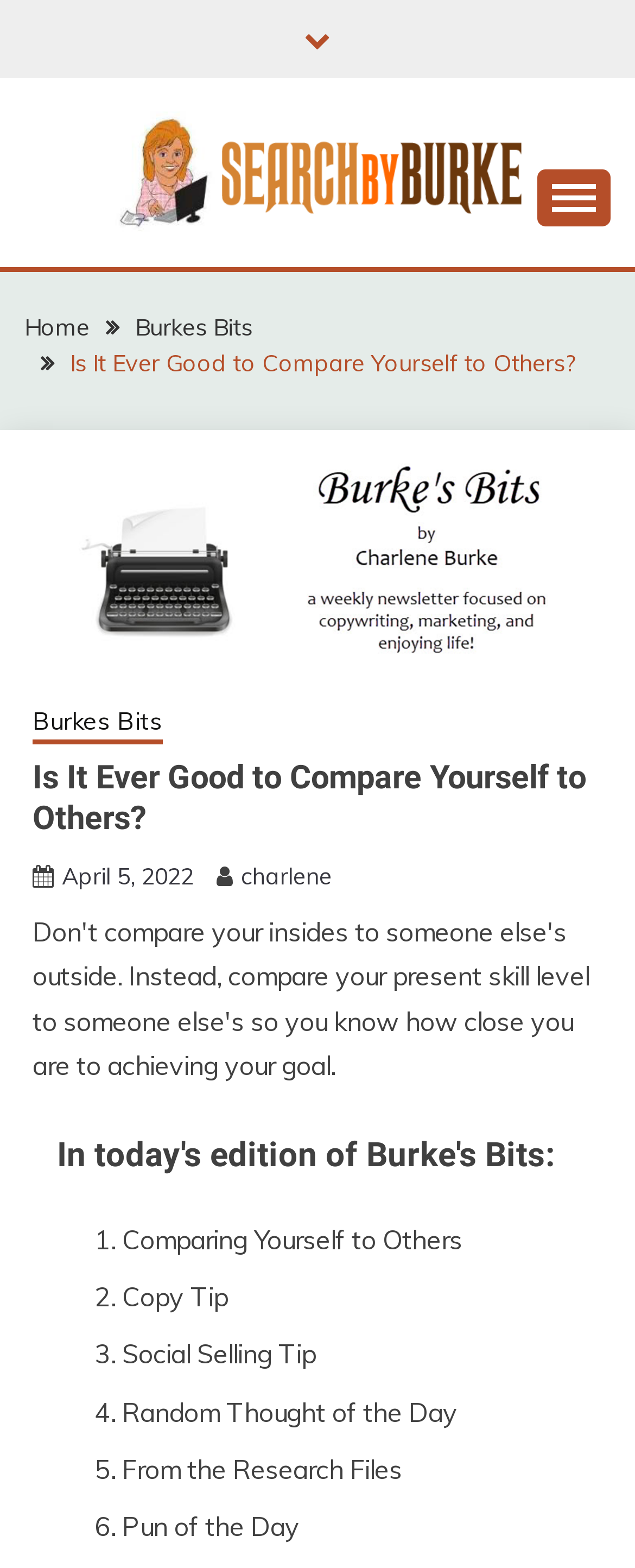Respond to the question below with a single word or phrase:
What is the name of the website?

Search by Burke